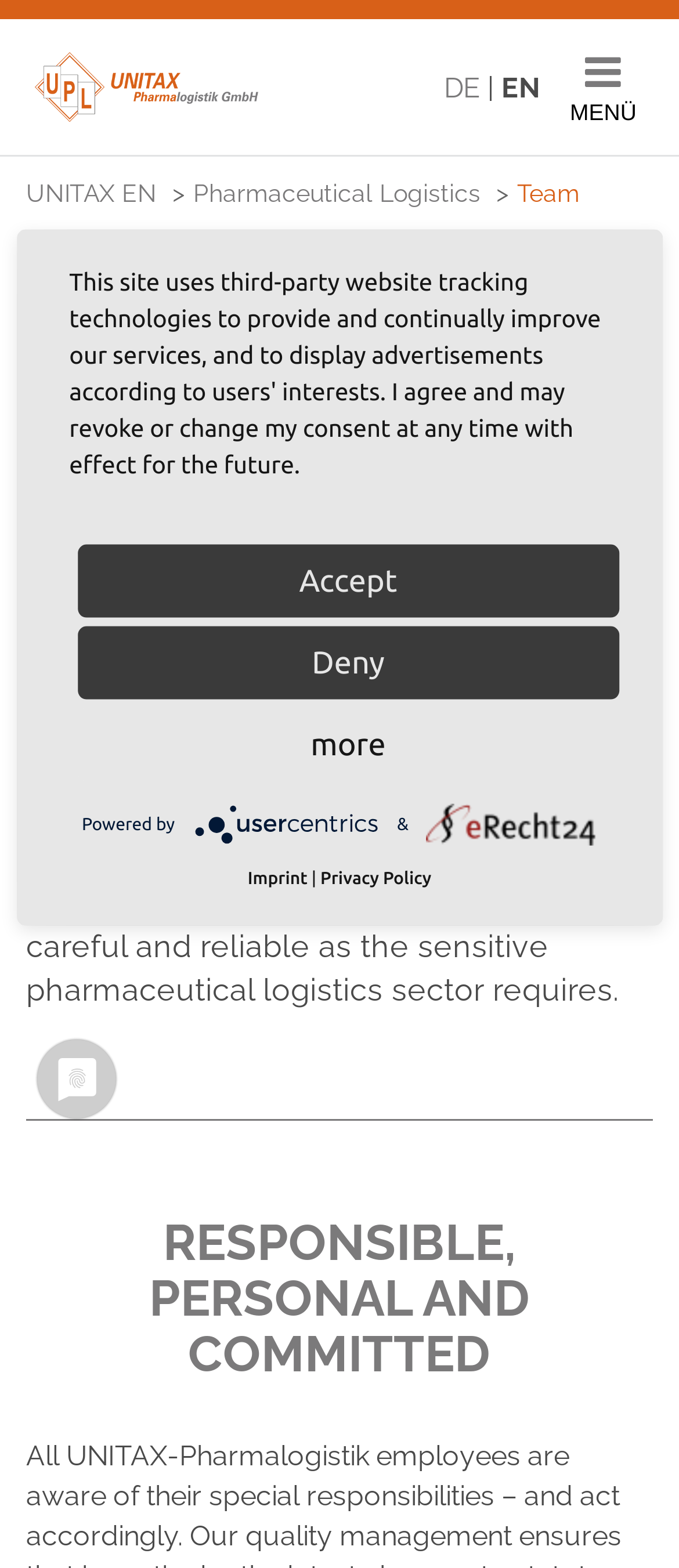Return the bounding box coordinates of the UI element that corresponds to this description: "area of responsibility". The coordinates must be given as four float numbers in the range of 0 and 1, [left, top, right, bottom].

[0.418, 0.408, 0.869, 0.431]